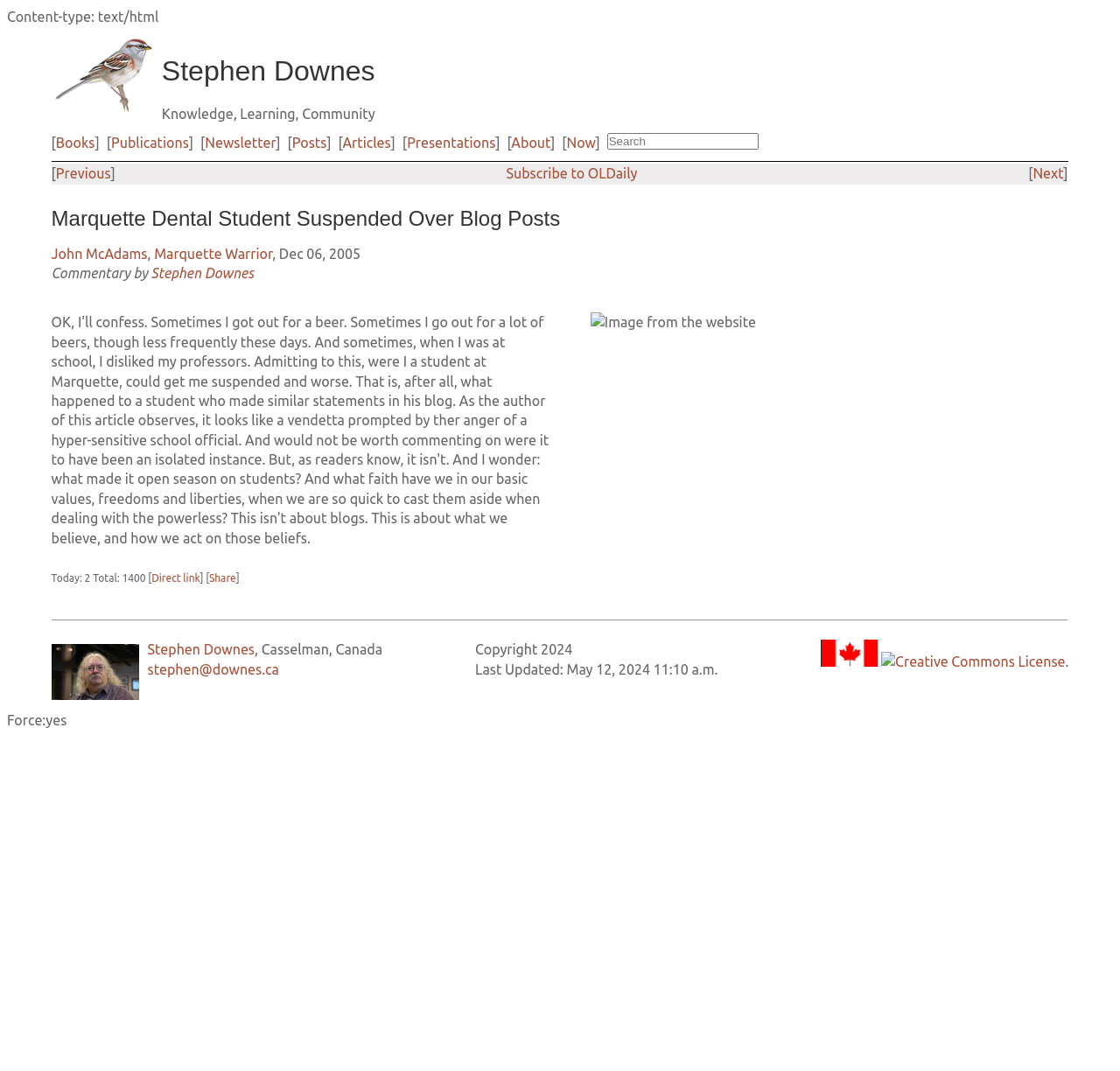Find the bounding box coordinates of the clickable area that will achieve the following instruction: "Subscribe to OLDaily".

[0.452, 0.154, 0.569, 0.169]